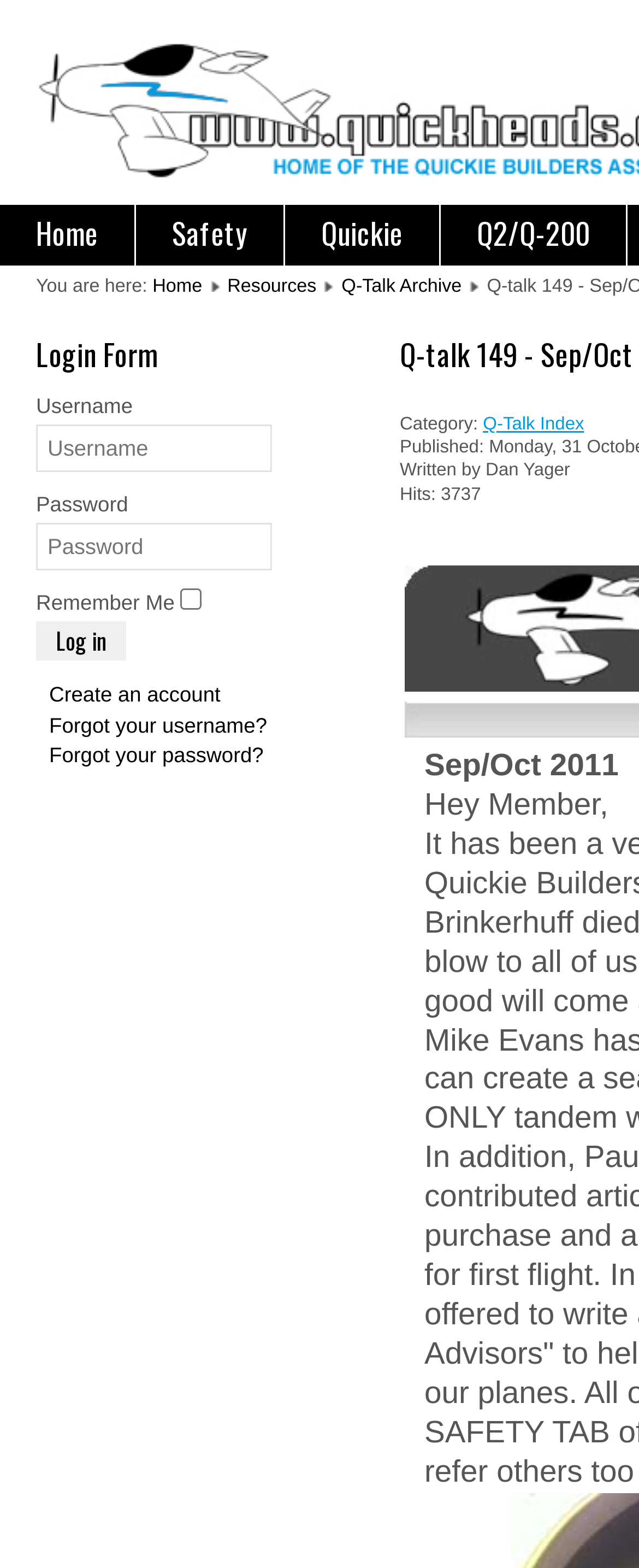Identify the coordinates of the bounding box for the element that must be clicked to accomplish the instruction: "Click the Log in button".

[0.056, 0.396, 0.197, 0.421]